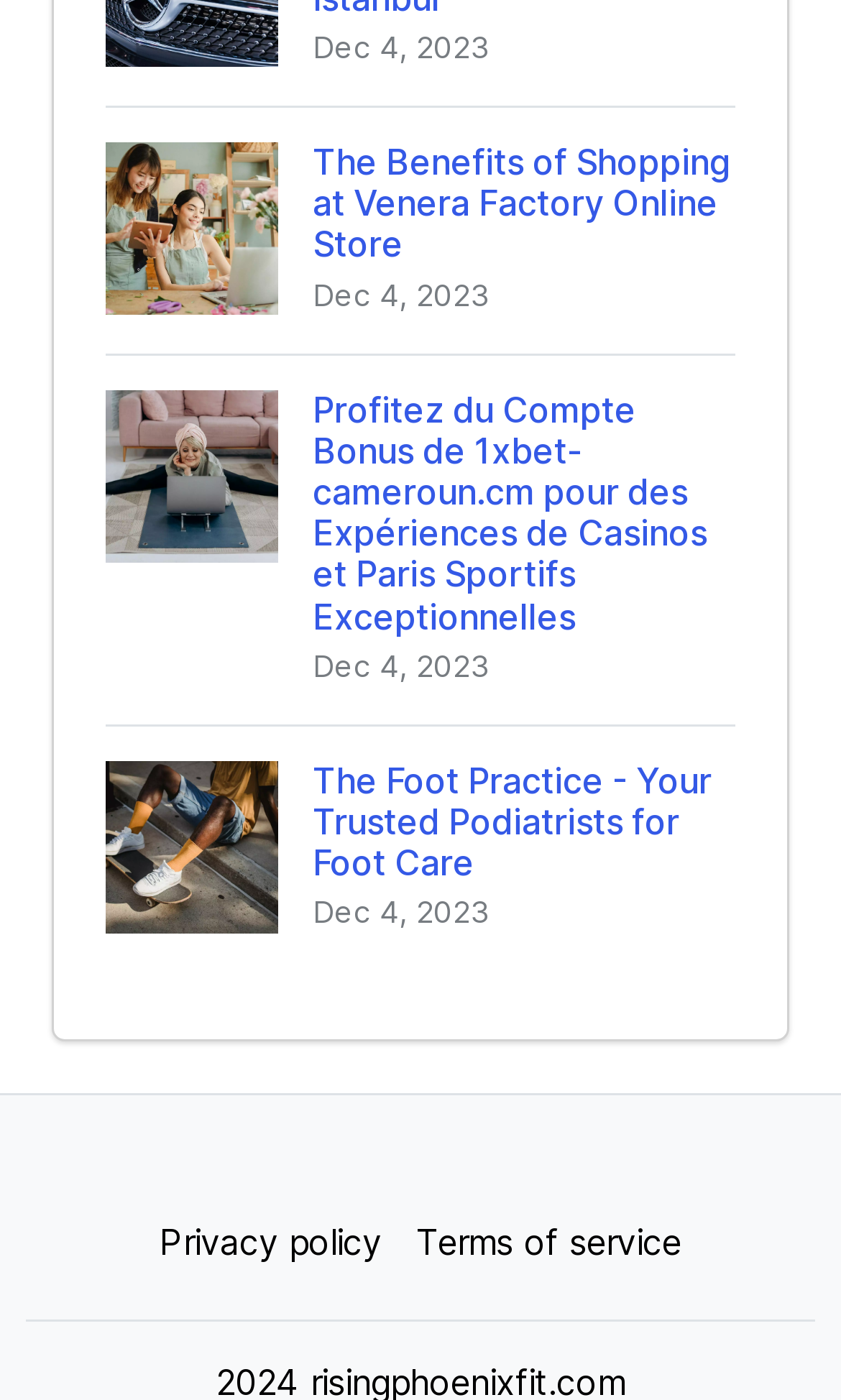Use a single word or phrase to answer the question: 
What is the position of the 'Terms of service' link?

Bottom right